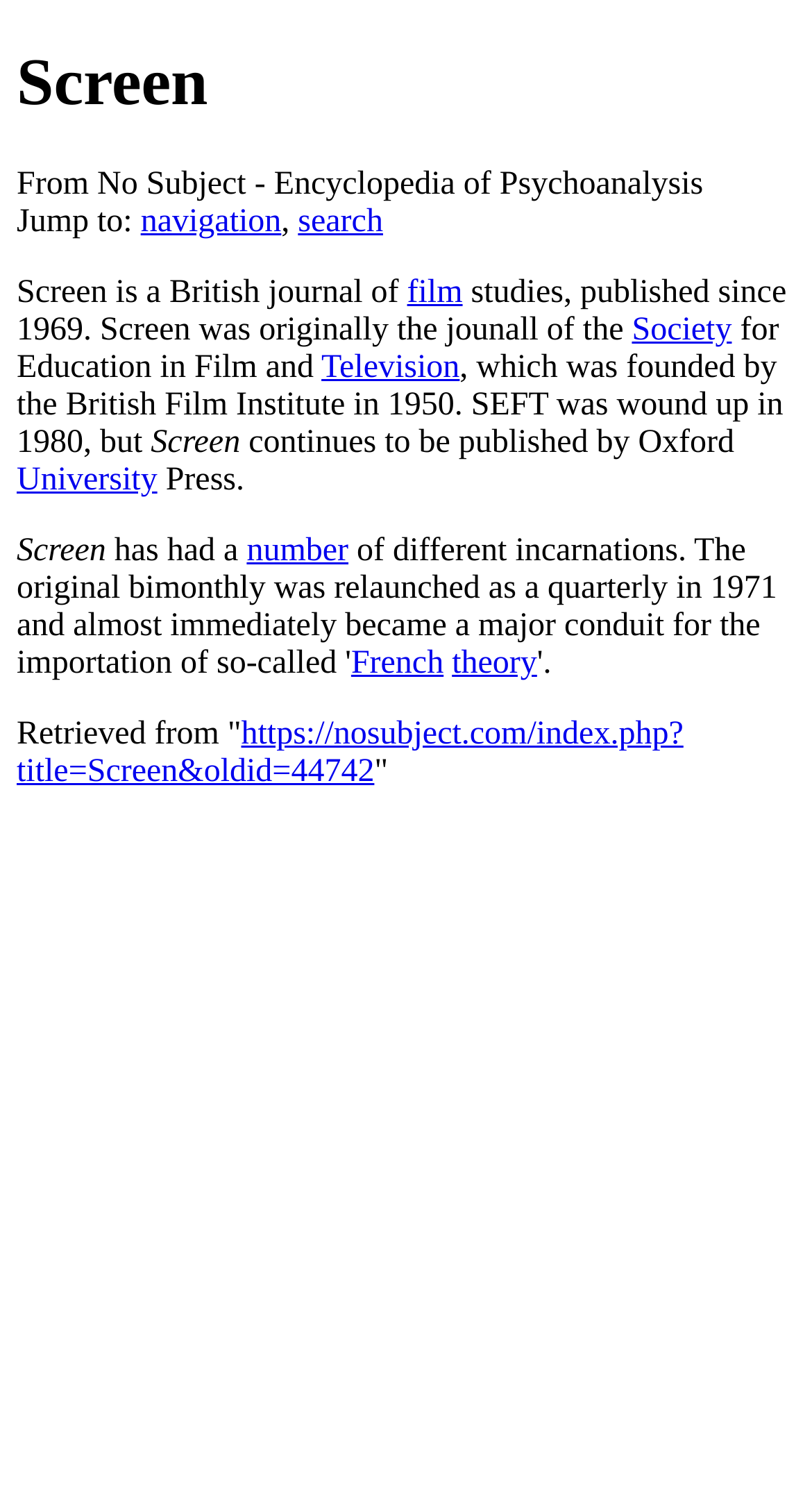Please locate the bounding box coordinates of the element that needs to be clicked to achieve the following instruction: "Read about film studies". The coordinates should be four float numbers between 0 and 1, i.e., [left, top, right, bottom].

[0.501, 0.182, 0.57, 0.205]